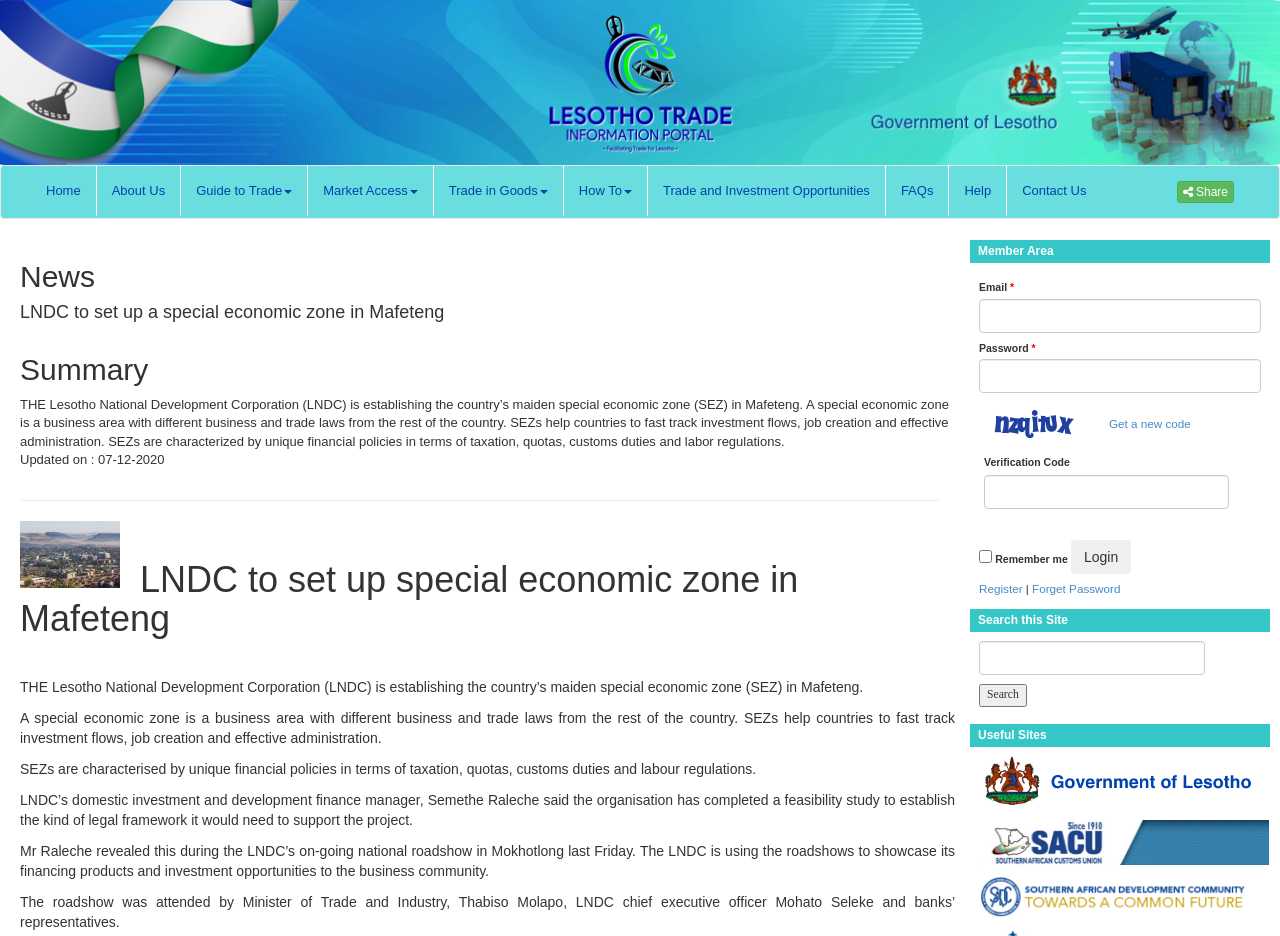Determine the bounding box for the UI element described here: "parent_node: Password * name="LoginForm[password]"".

[0.765, 0.384, 0.985, 0.42]